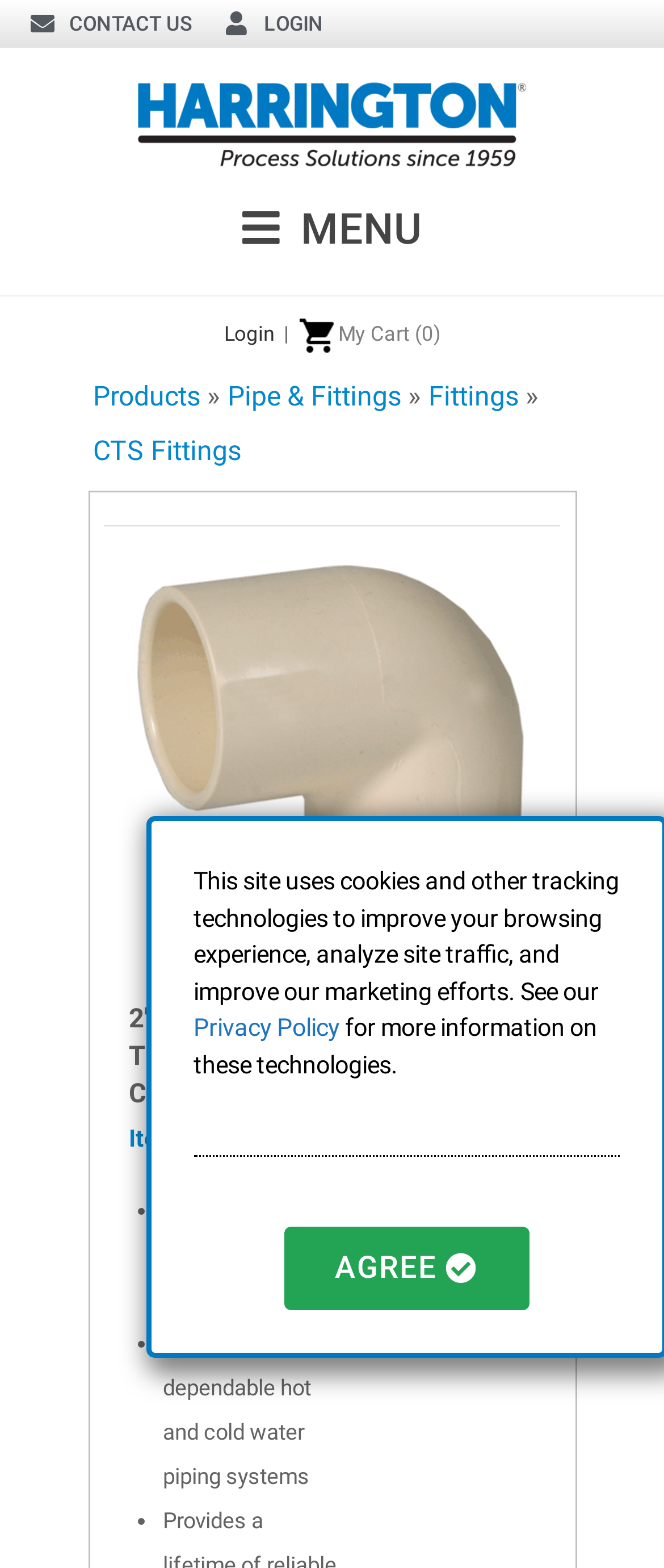Give a one-word or short phrase answer to this question: 
What is the product name?

2" 90 Elbow Copper Tube Size Socket CPVC